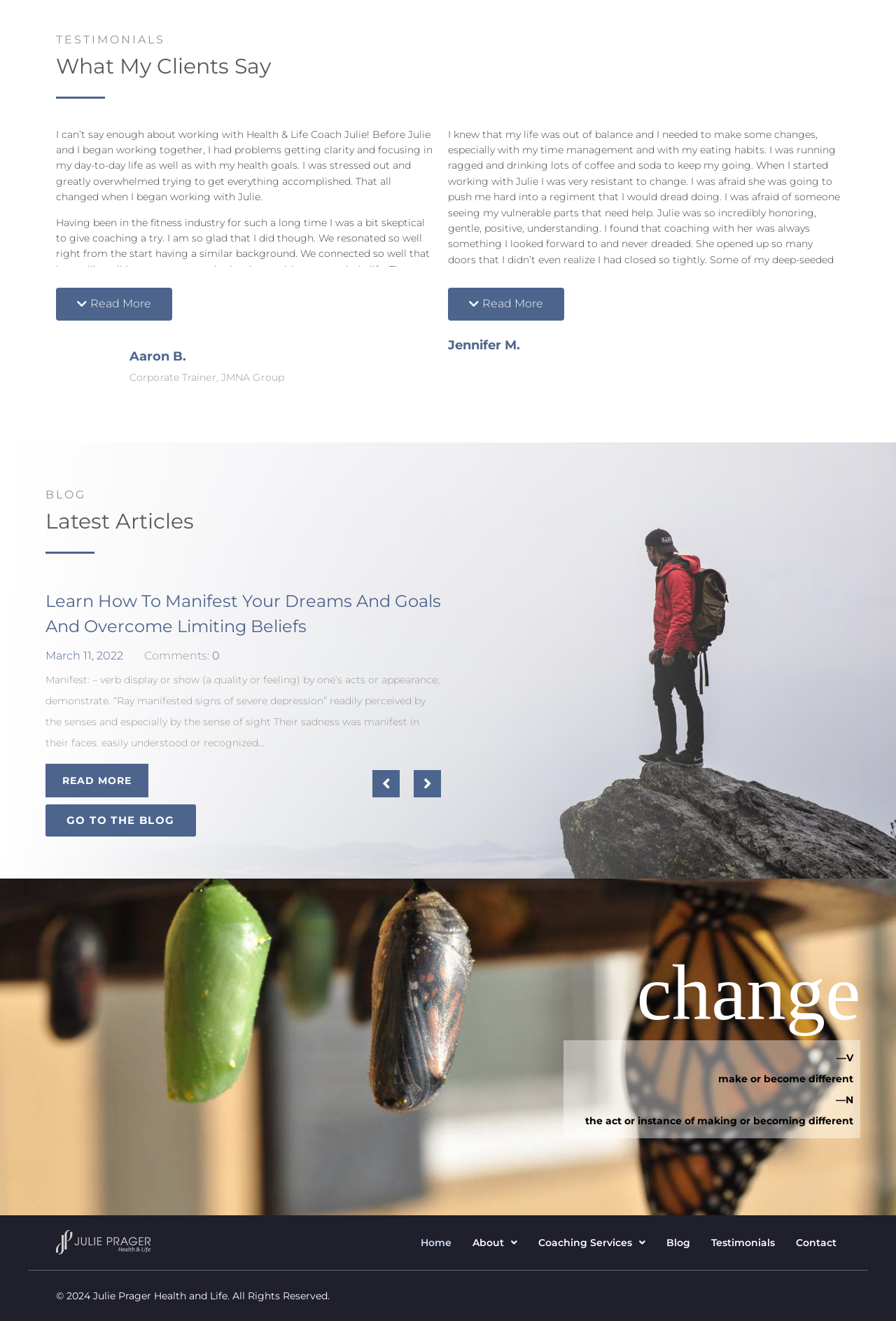Show the bounding box coordinates for the HTML element described as: "GO TO THE BLOG".

[0.051, 0.609, 0.218, 0.633]